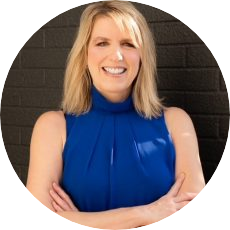Provide a thorough description of the contents of the image.

This image features Kae Hovater, who serves as the President and Board Member of EcoCredit Marketing. She is portrayed smiling confidently while wearing a stylish blue sleeveless top. Her arms are crossed, conveying a sense of professionalism and approachability. The background consists of a dark, textured wall that contrasts with her outfit, enhancing her vibrant appearance. Kae has over 15 years of experience in the natural resource trading industry and has been an active member of the Florida Association of Mitigation Bankers (FAMB) since 2017, including three terms as President. Her role at EcoCredit Marketing focuses on the marketing and sales of various compensatory mitigation bank credits across the United States.